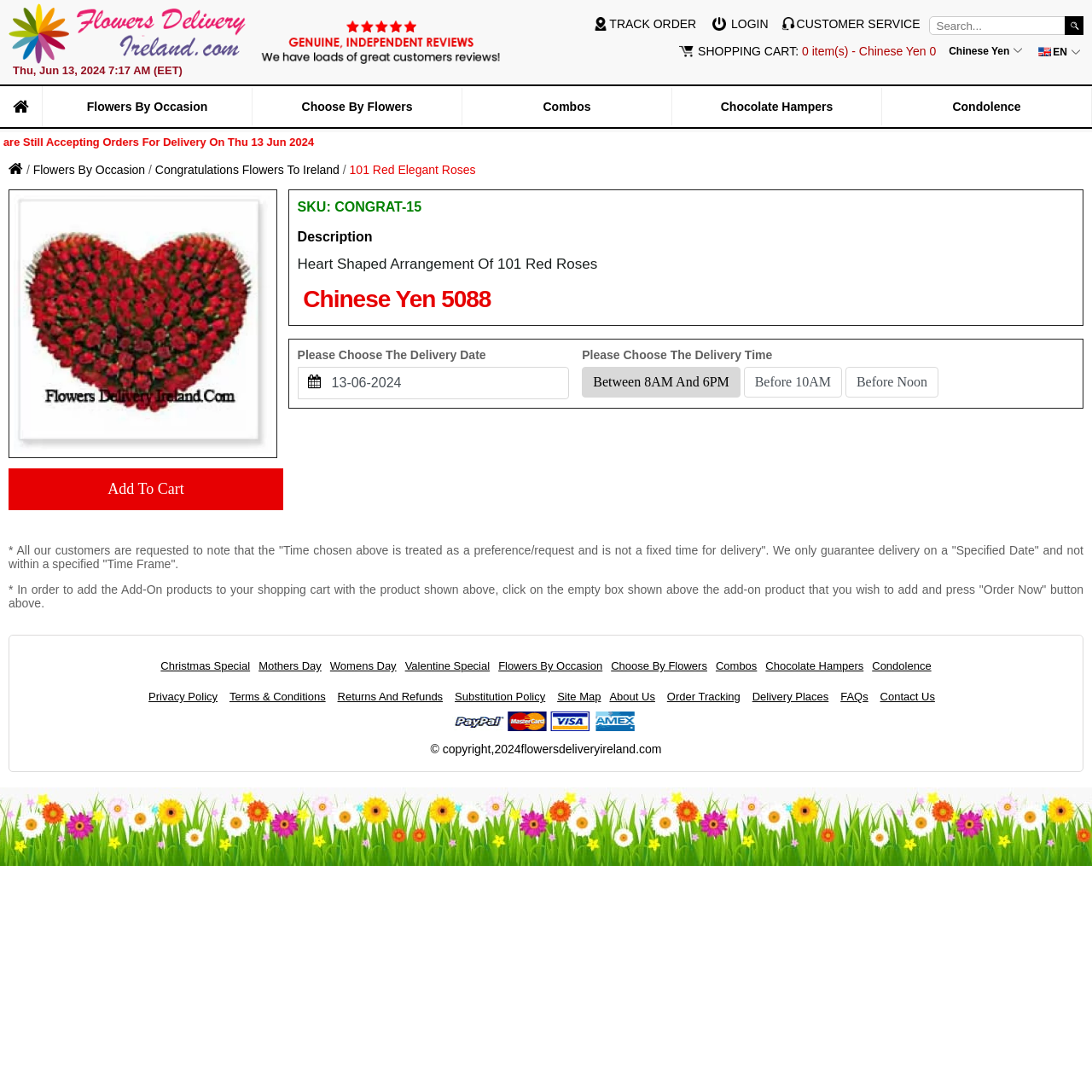Identify the bounding box for the given UI element using the description provided. Coordinates should be in the format (top-left x, top-left y, bottom-right x, bottom-right y) and must be between 0 and 1. Here is the description: Flowers By Occasion

[0.03, 0.149, 0.133, 0.162]